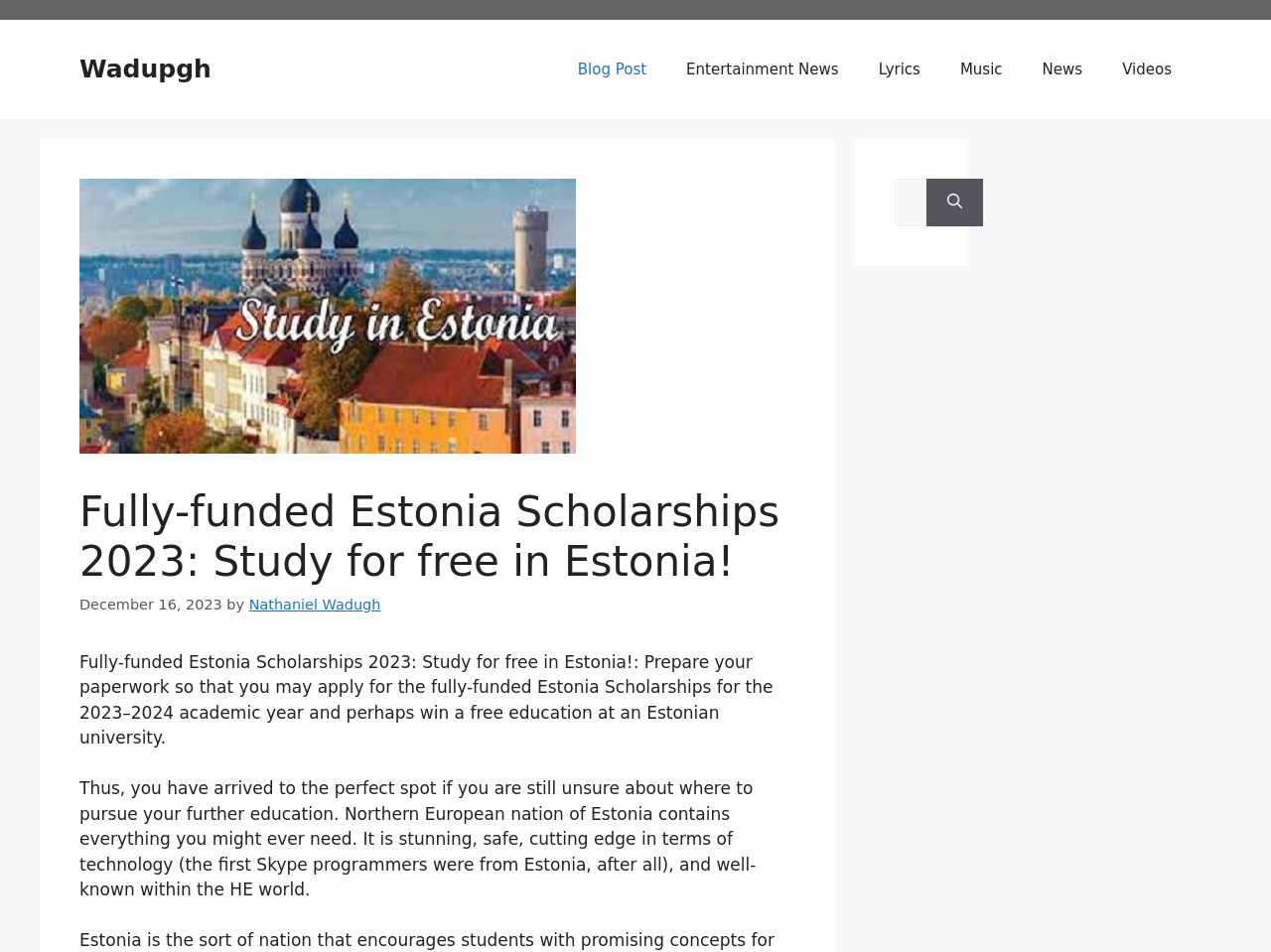Please specify the bounding box coordinates of the clickable section necessary to execute the following command: "Click on the 'Search' button".

[0.729, 0.188, 0.773, 0.237]